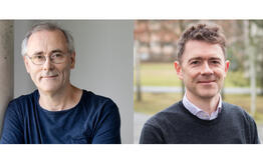What is the name of the institution affiliated with Gary Lewin and James Poulet?
Give a detailed and exhaustive answer to the question.

The caption states that Gary Lewin and James Poulet are affiliated with the Max Delbrück Center for Molecular Medicine, which is a prominent institution in the field of molecular medicine.